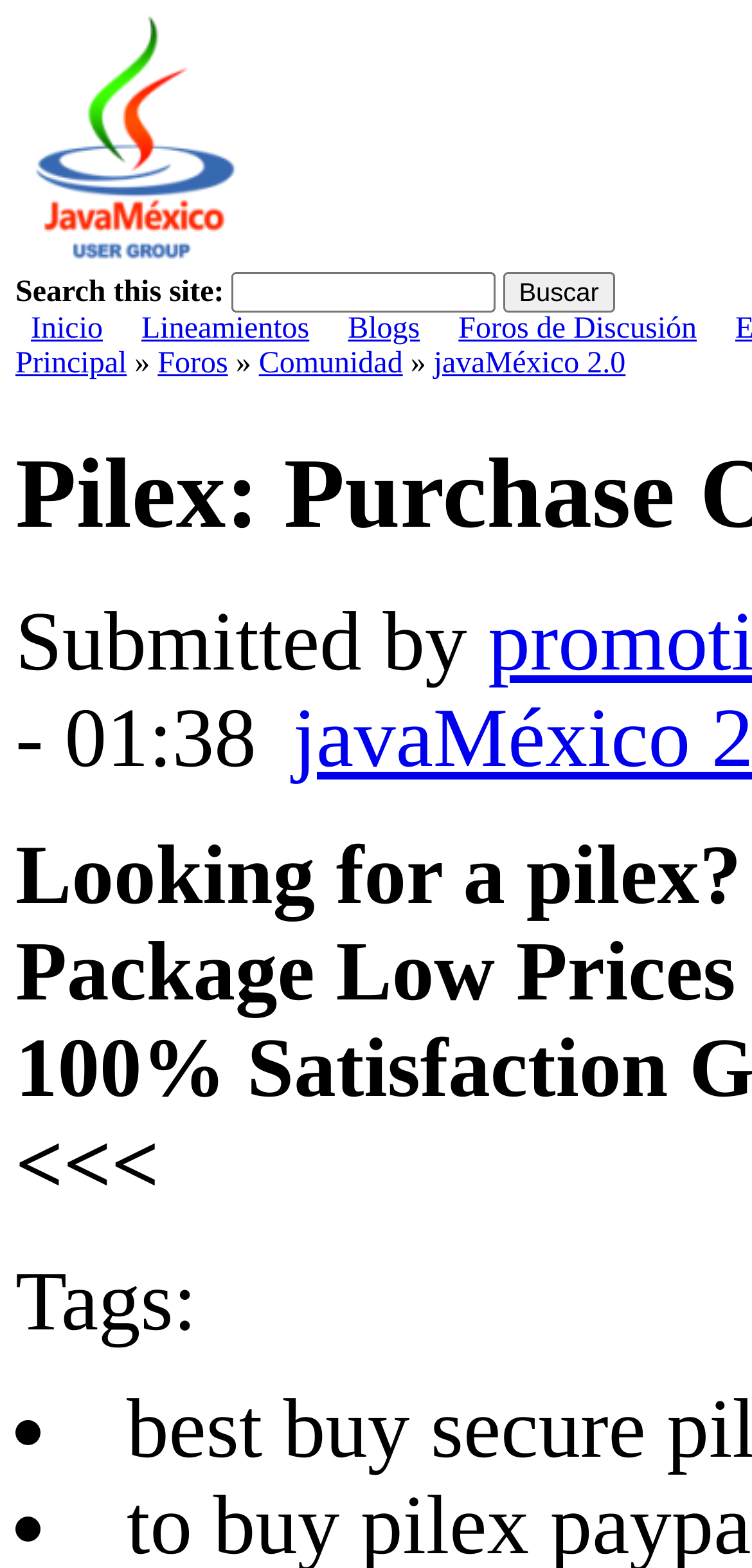Can you specify the bounding box coordinates for the region that should be clicked to fulfill this instruction: "Search for something on the site".

[0.308, 0.174, 0.659, 0.199]